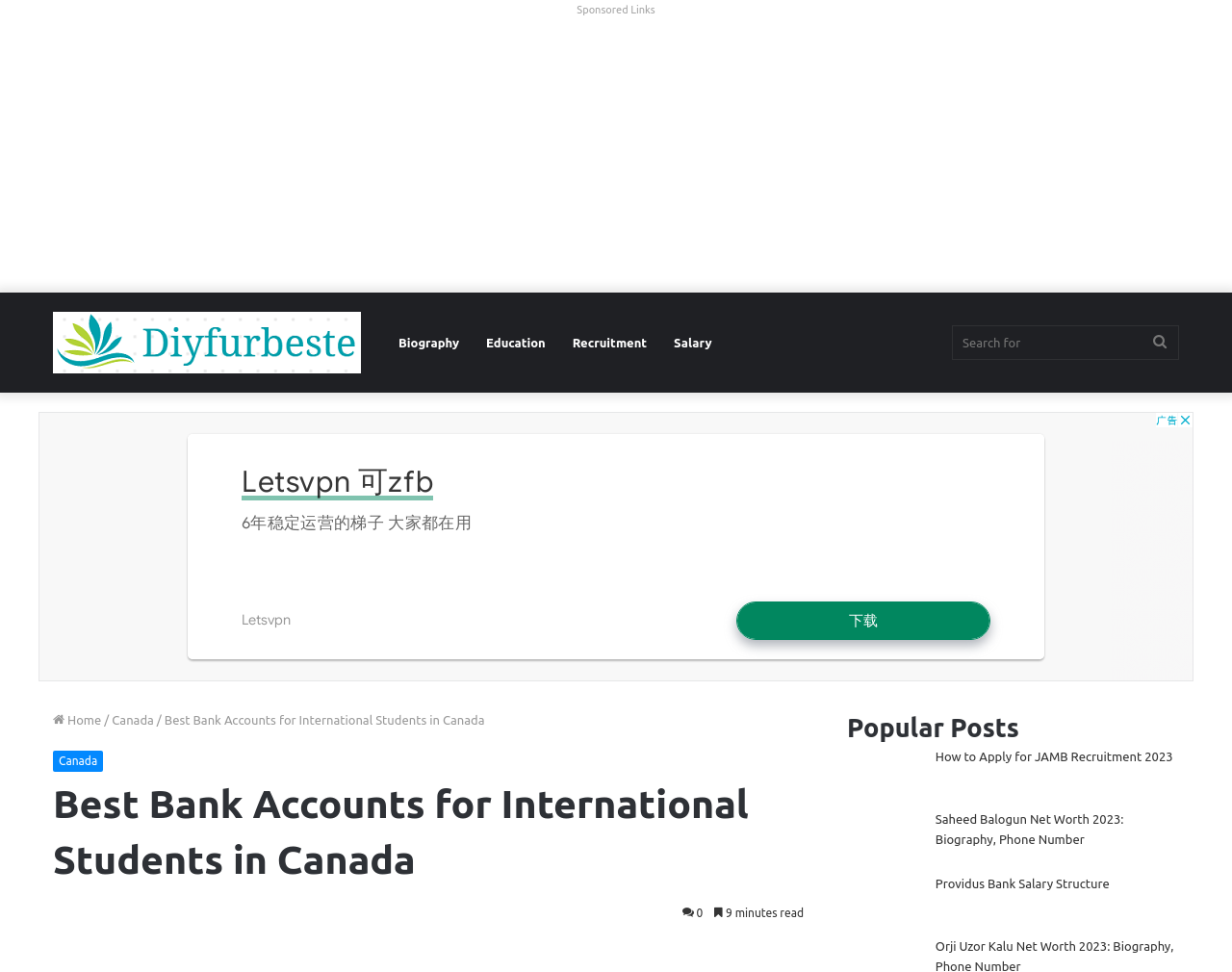Give a one-word or short-phrase answer to the following question: 
How many popular posts are listed?

3